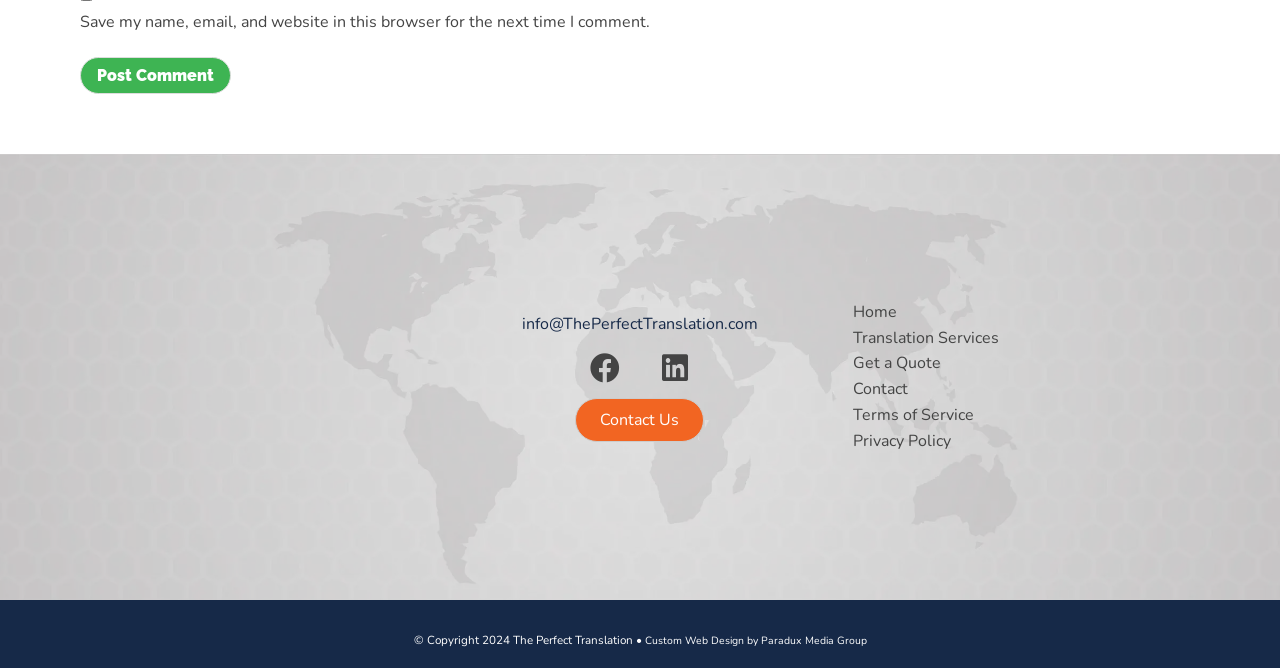Can you pinpoint the bounding box coordinates for the clickable element required for this instruction: "Visit ThePerfectTranslation's Facebook page"? The coordinates should be four float numbers between 0 and 1, i.e., [left, top, right, bottom].

[0.449, 0.506, 0.496, 0.596]